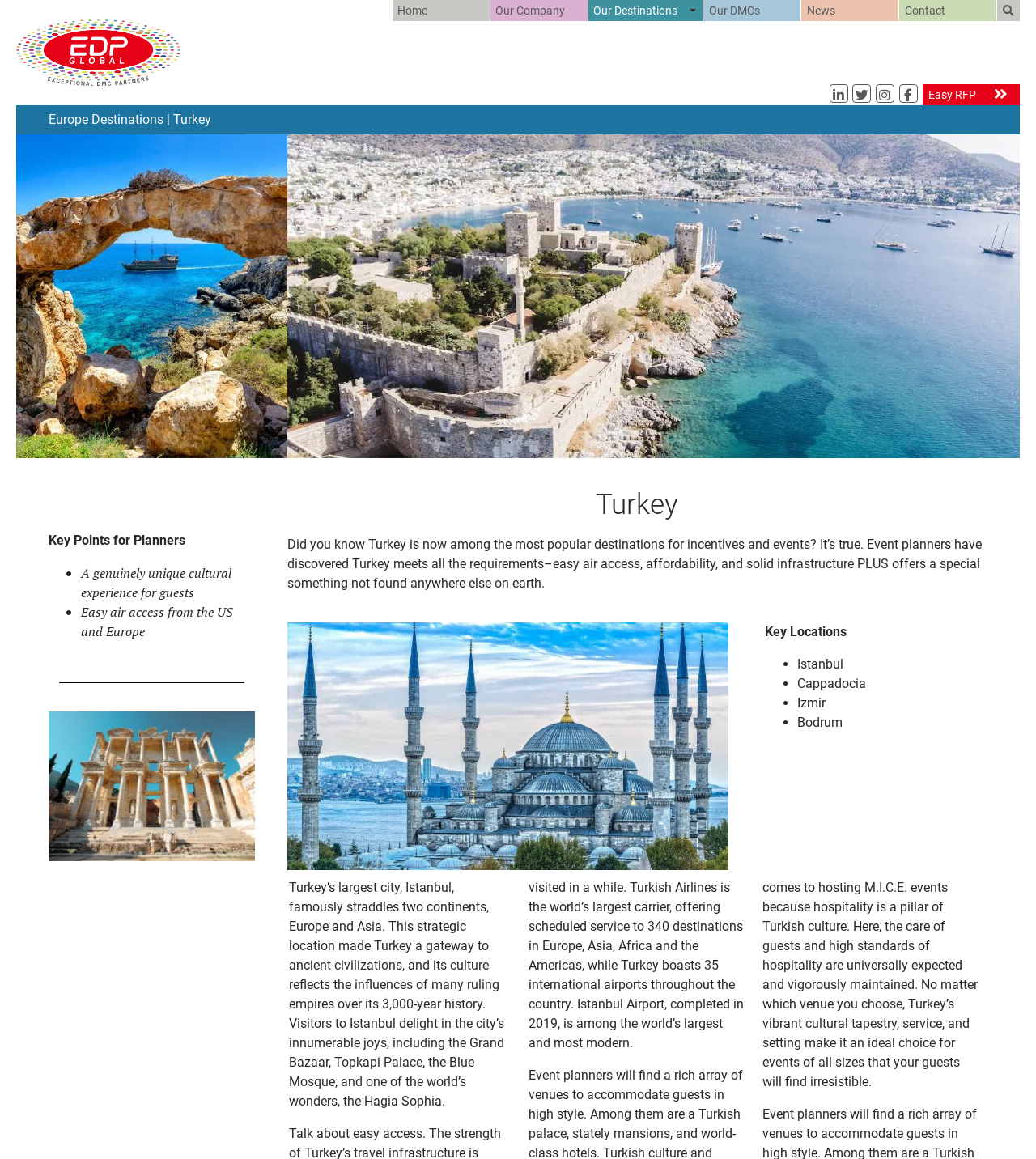Extract the bounding box for the UI element that matches this description: "alt="EDPglobal"".

[0.016, 0.036, 0.174, 0.053]